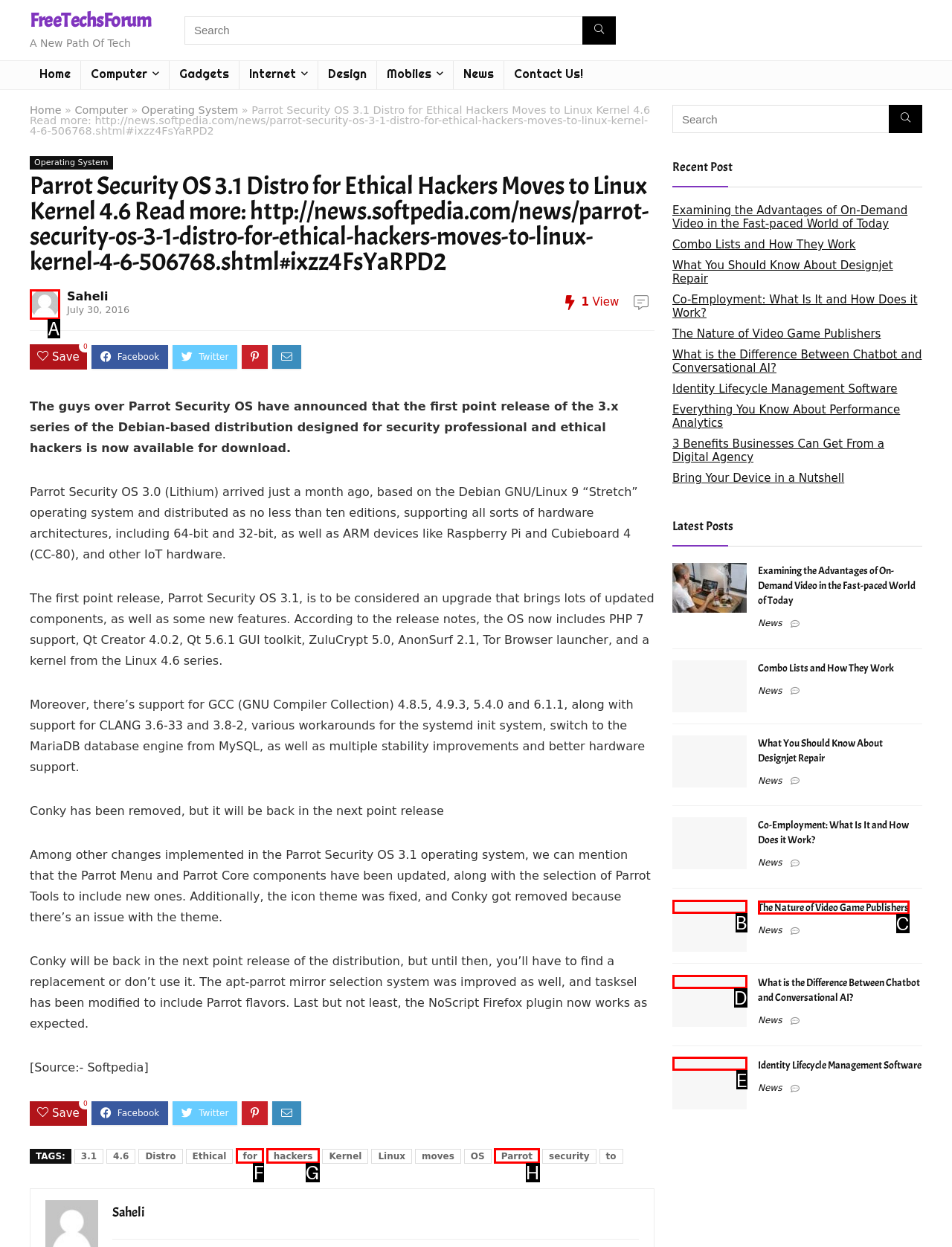Using the provided description: Parrot, select the HTML element that corresponds to it. Indicate your choice with the option's letter.

H